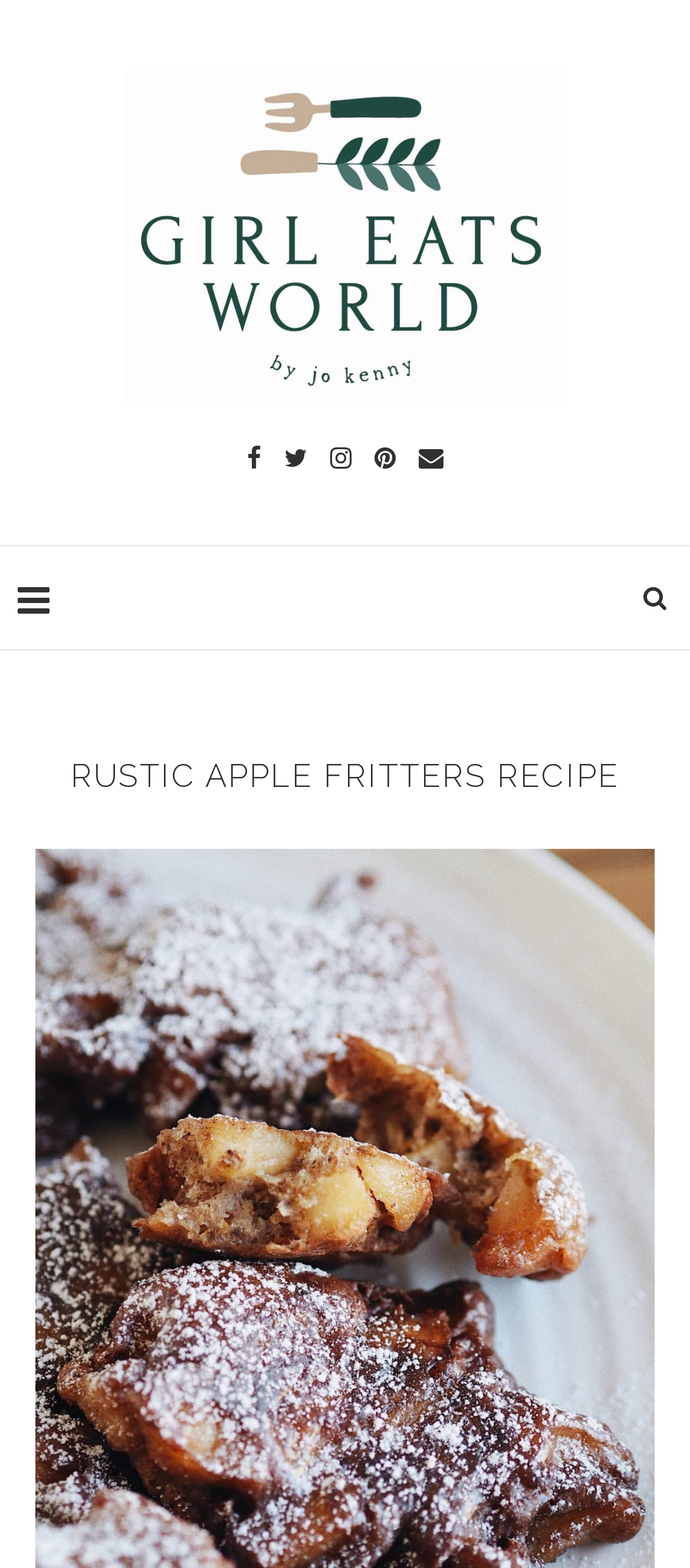How many social media links are there?
Can you provide a detailed and comprehensive answer to the question?

There are five social media links located at the top of the webpage, represented by icons, including Facebook, Twitter, Instagram, Pinterest, and YouTube.